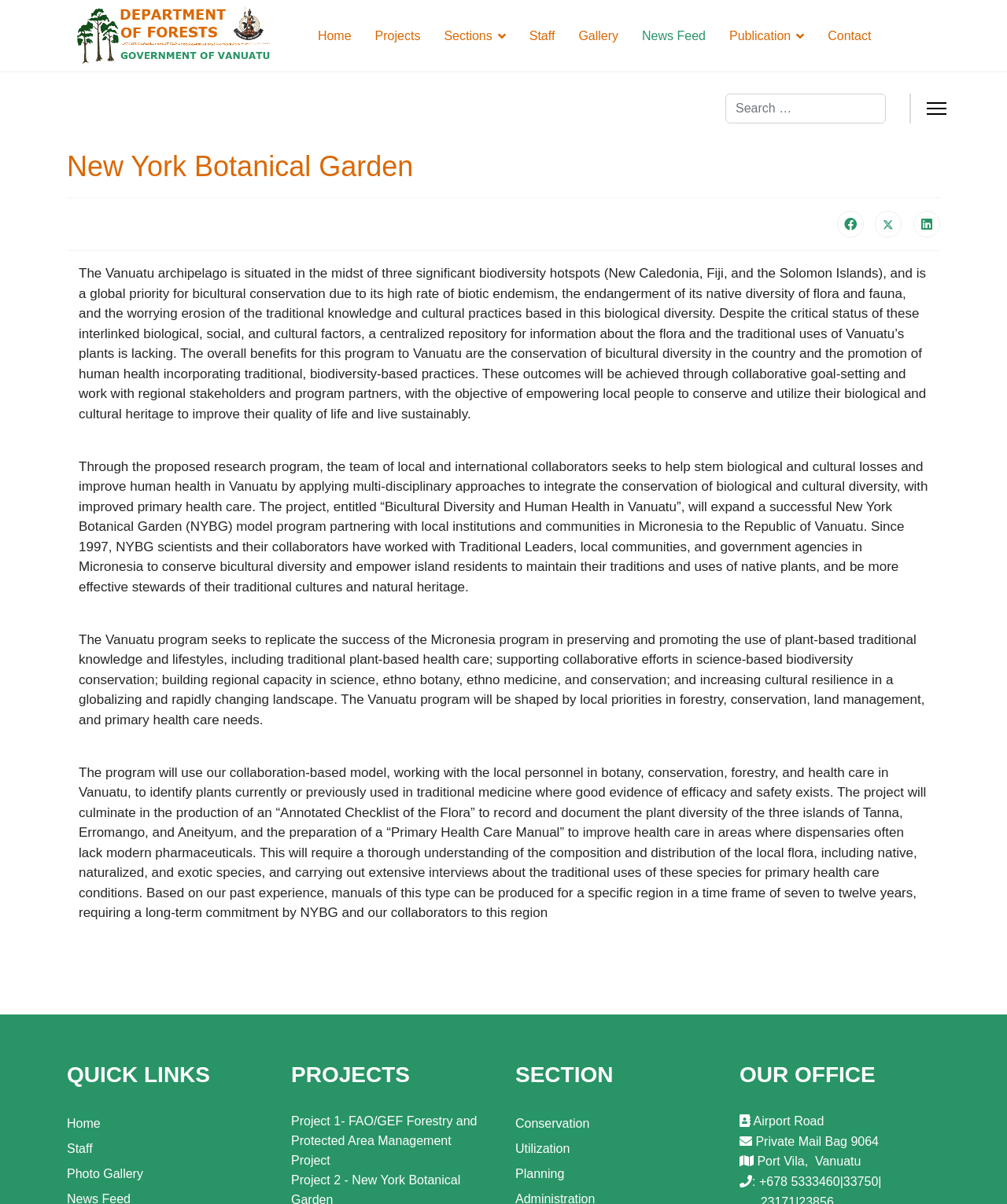Please determine the bounding box coordinates of the element to click in order to execute the following instruction: "Go to Home page". The coordinates should be four float numbers between 0 and 1, specified as [left, top, right, bottom].

[0.304, 0.001, 0.361, 0.06]